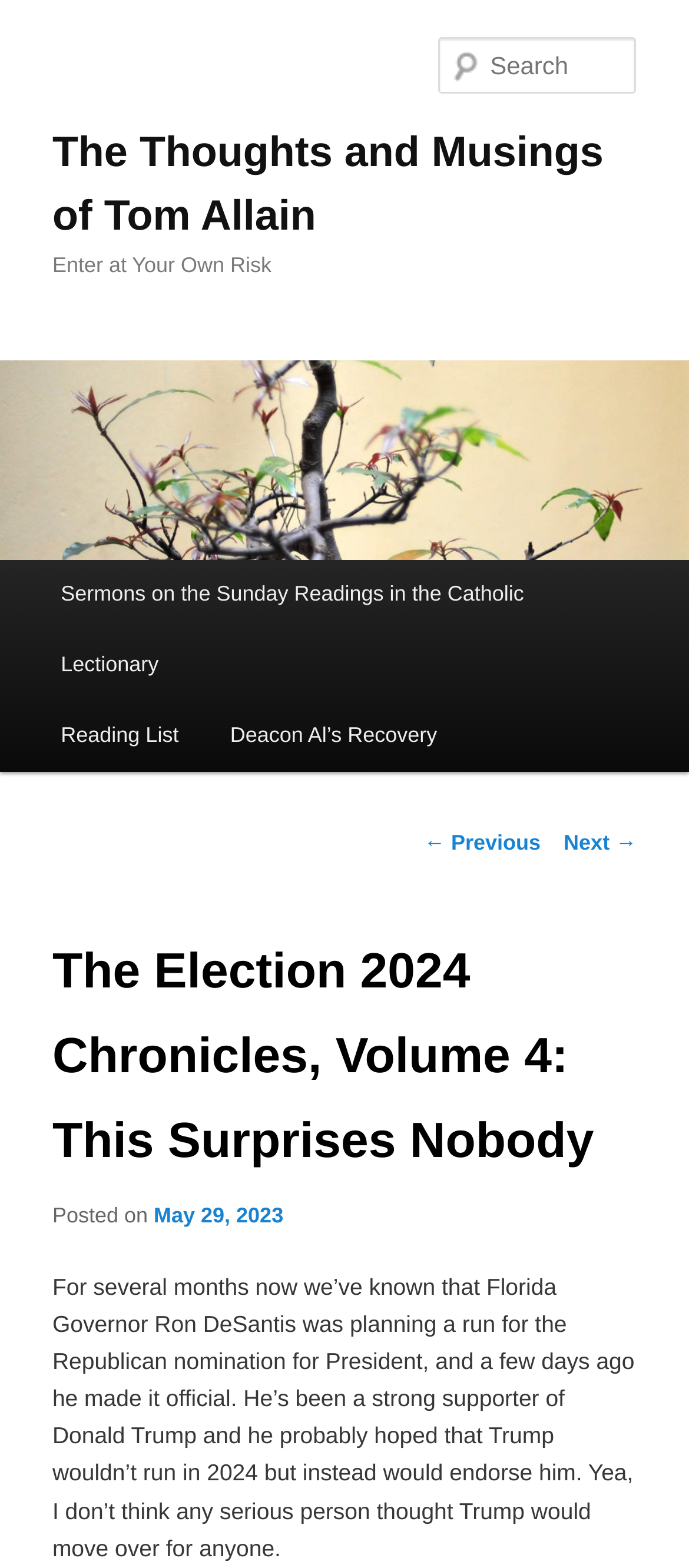Determine the bounding box coordinates of the clickable element necessary to fulfill the instruction: "search for something". Provide the coordinates as four float numbers within the 0 to 1 range, i.e., [left, top, right, bottom].

[0.637, 0.024, 0.924, 0.06]